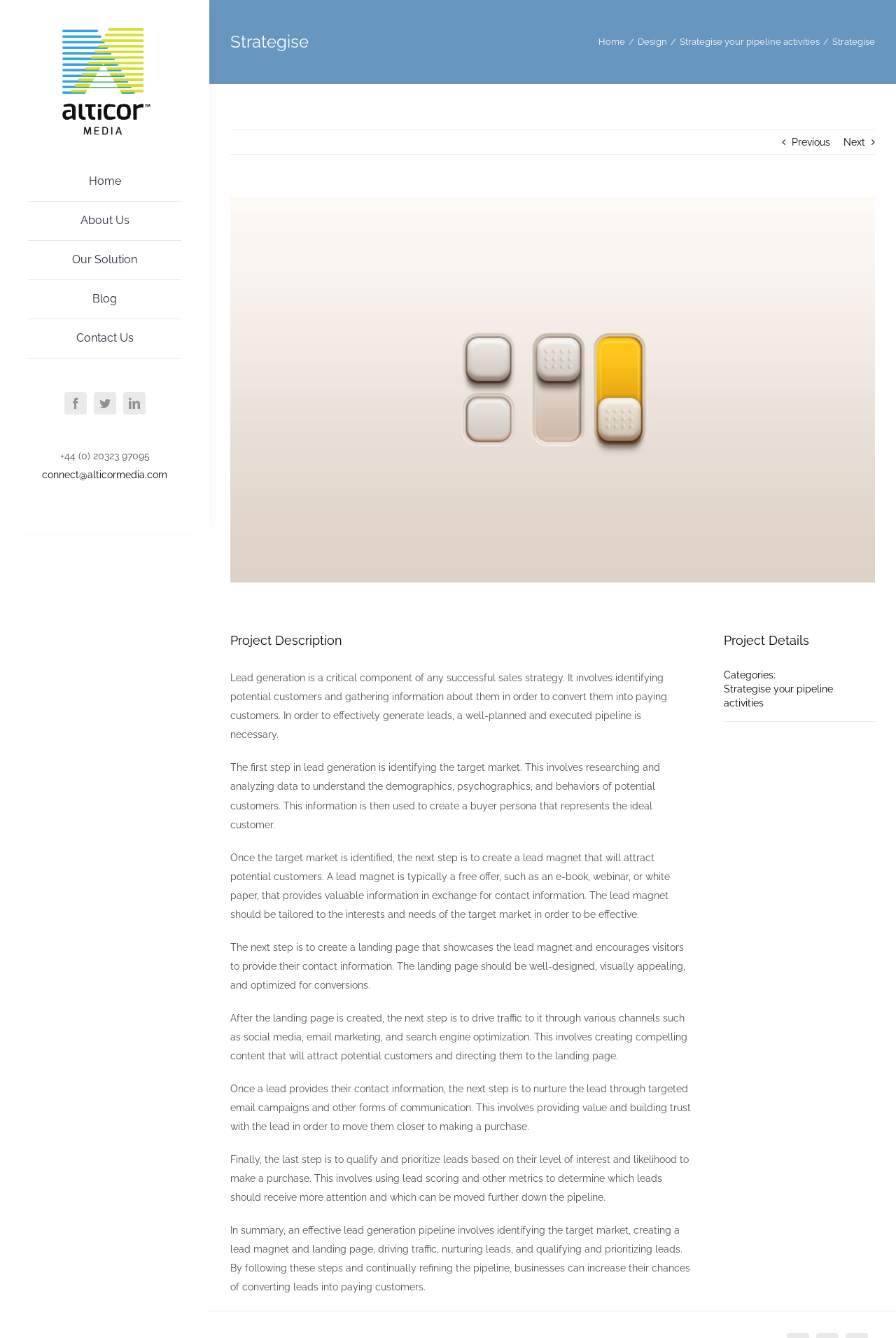Find the bounding box of the UI element described as: "aria-label="linkedin"". The bounding box coordinates should be given as four float values between 0 and 1, i.e., [left, top, right, bottom].

[0.137, 0.293, 0.162, 0.31]